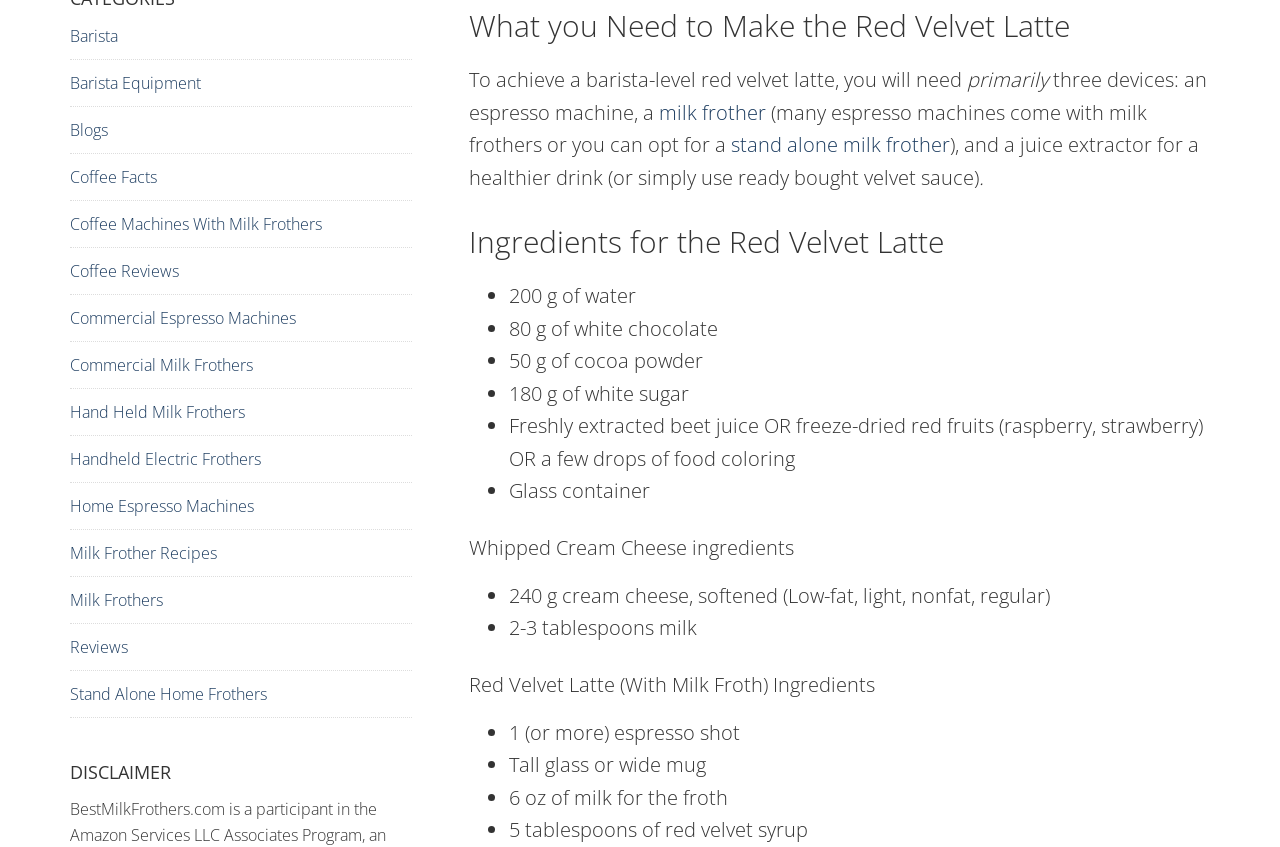Using the provided element description, identify the bounding box coordinates as (top-left x, top-left y, bottom-right x, bottom-right y). Ensure all values are between 0 and 1. Description: Commercial Espresso Machines

[0.055, 0.362, 0.231, 0.388]